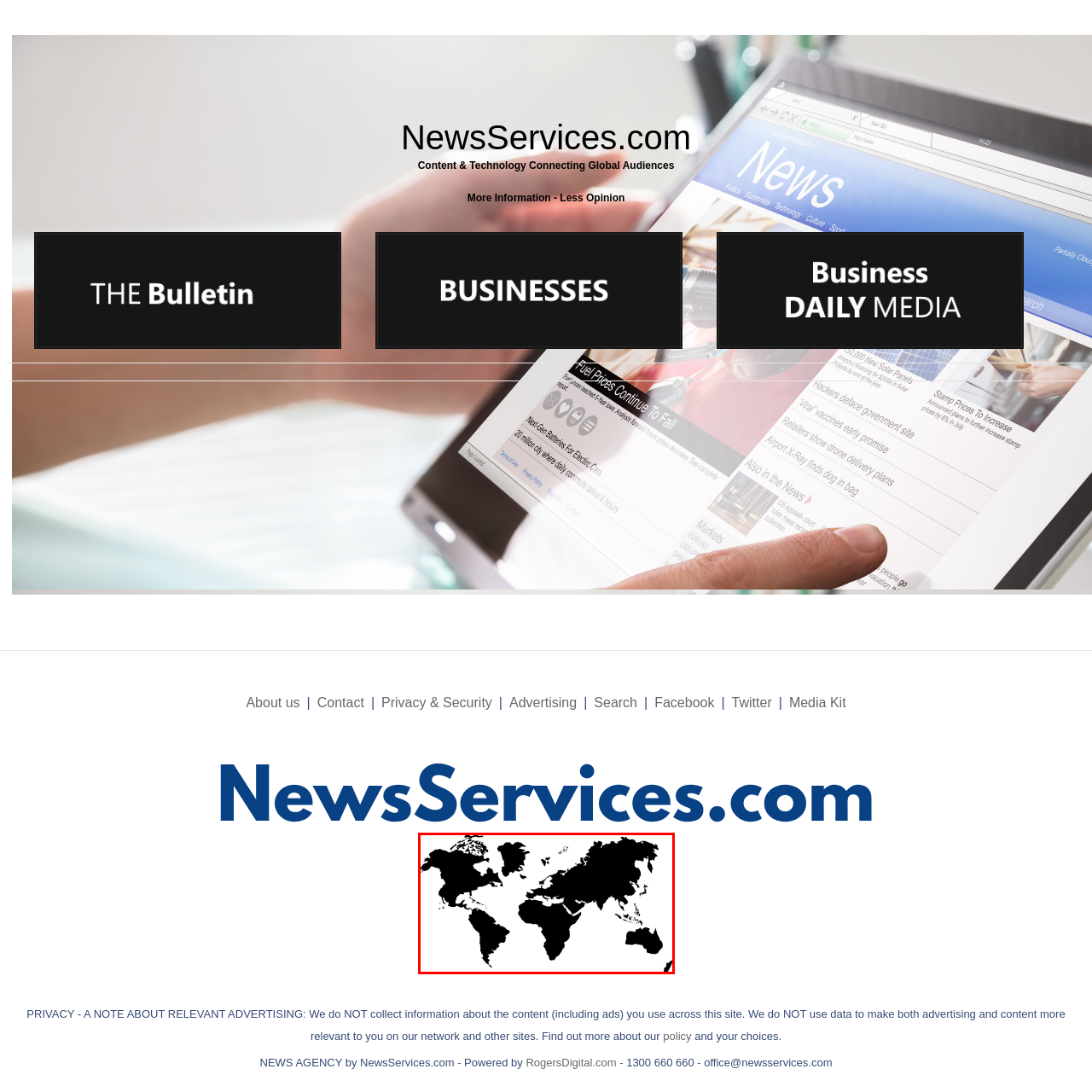Inspect the section within the red border, Are geographical labels present on the map? Provide a one-word or one-phrase answer.

No